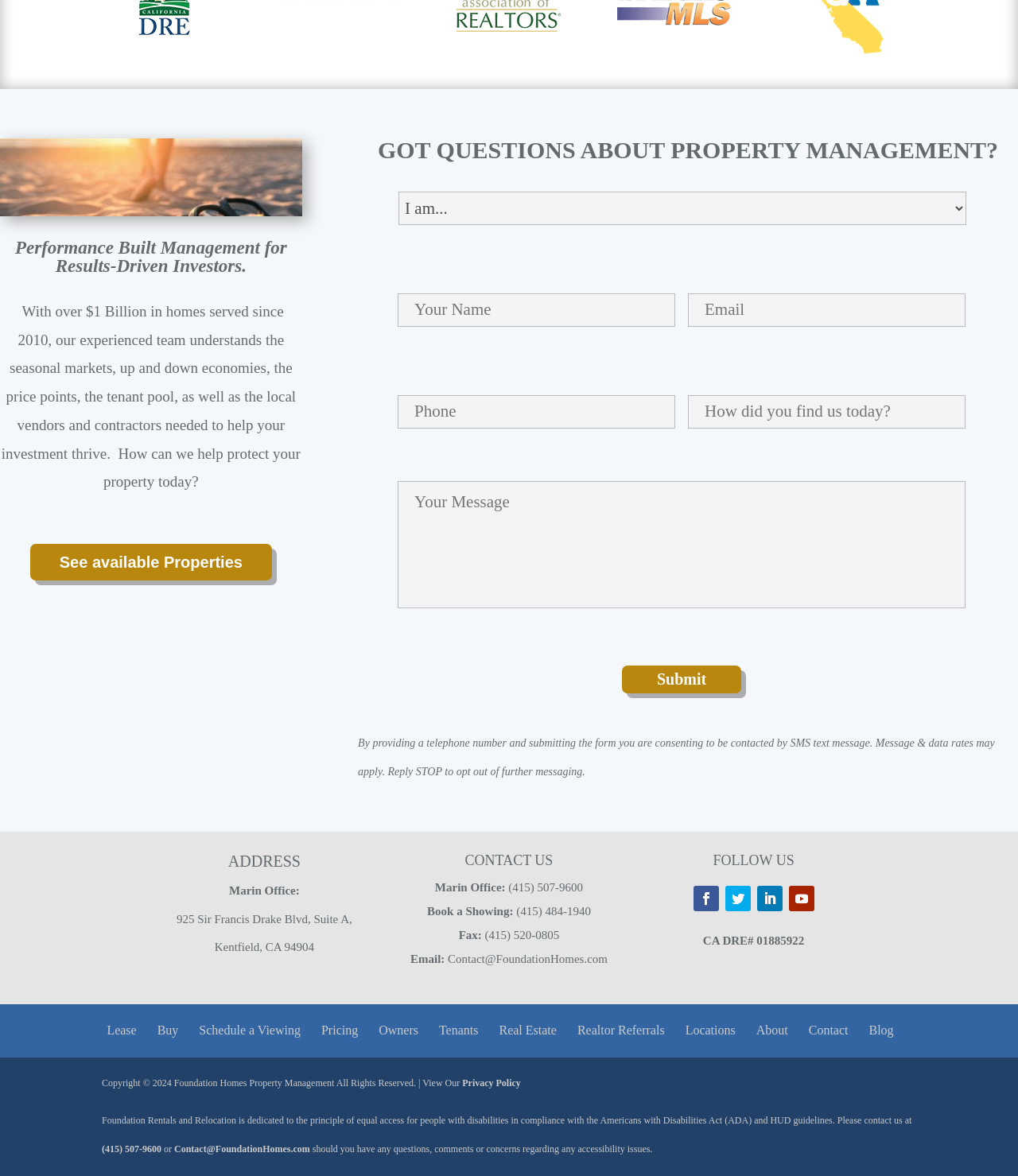Please find the bounding box coordinates of the element's region to be clicked to carry out this instruction: "Call the Marin Office phone number".

[0.497, 0.749, 0.573, 0.76]